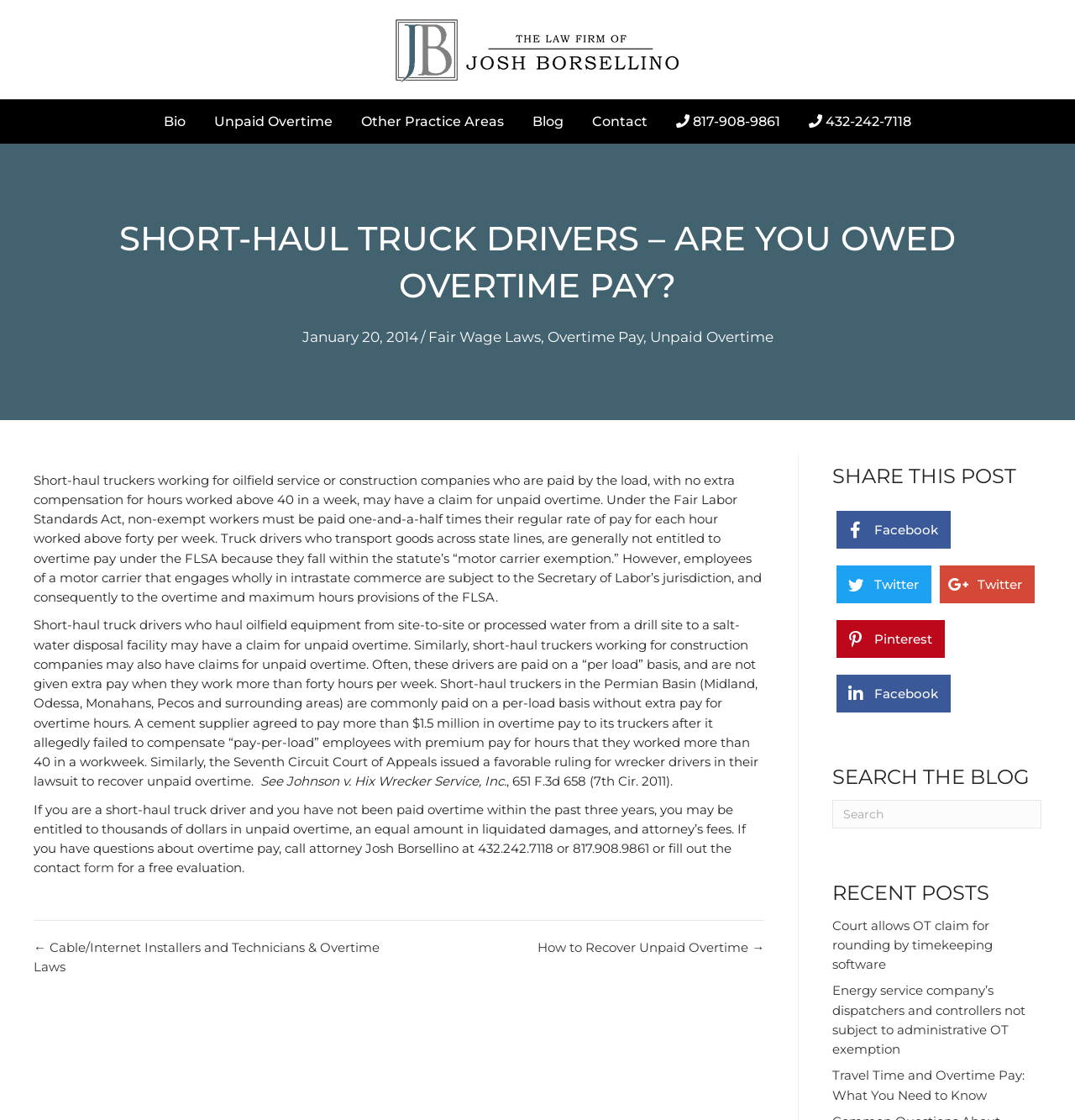What is the phone number to contact Josh Borsellino?
Based on the image, answer the question in a detailed manner.

I found the phone numbers by looking at the link elements with the text ' 432-242-7118' and ' 817-908-9861' which are located in the header section of the webpage, indicating that these are the phone numbers to contact Josh Borsellino.